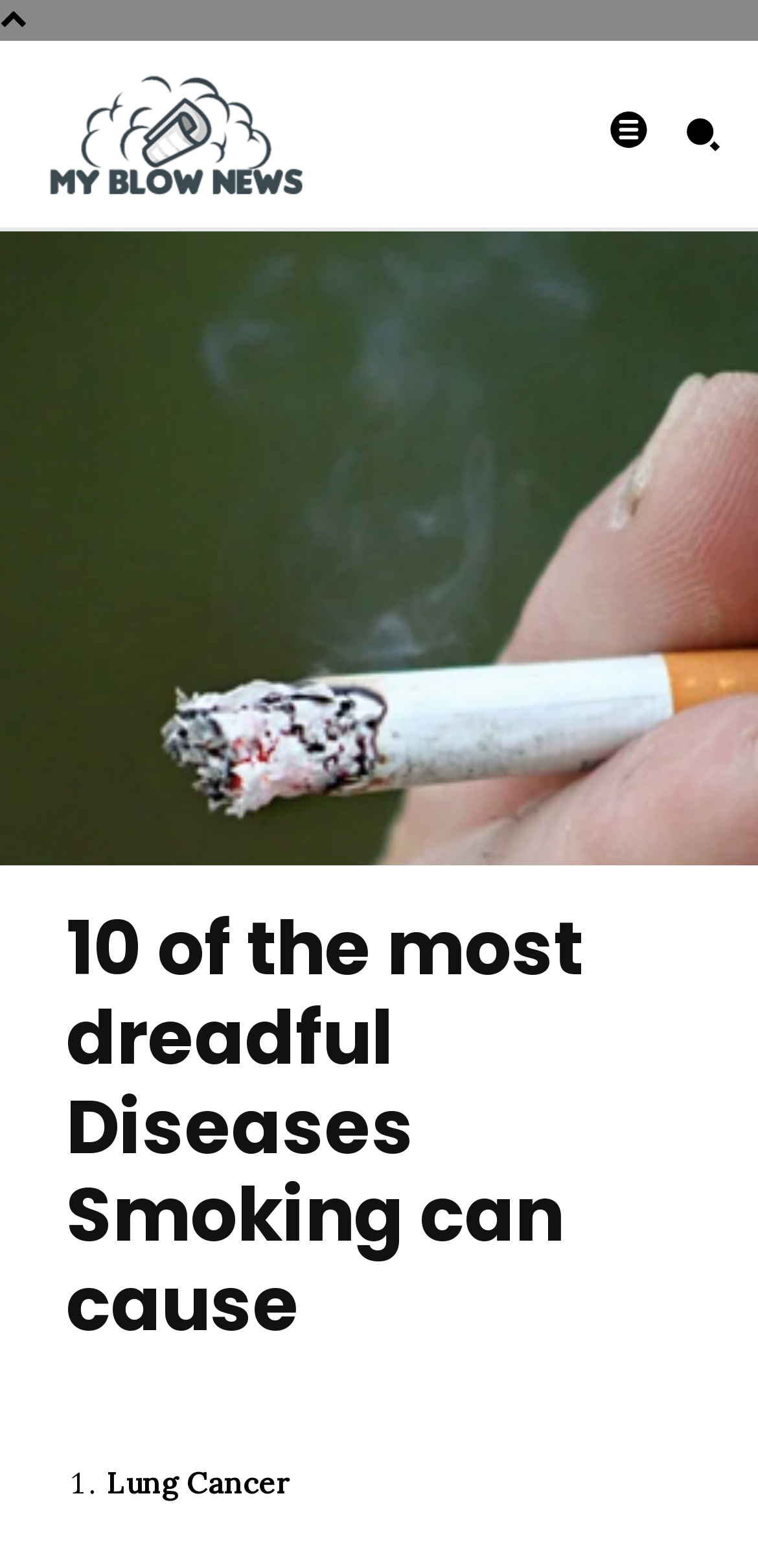Using the element description Classic, predict the bounding box coordinates for the UI element. Provide the coordinates in (top-left x, top-left y, bottom-right x, bottom-right y) format with values ranging from 0 to 1.

[0.051, 0.042, 0.41, 0.127]